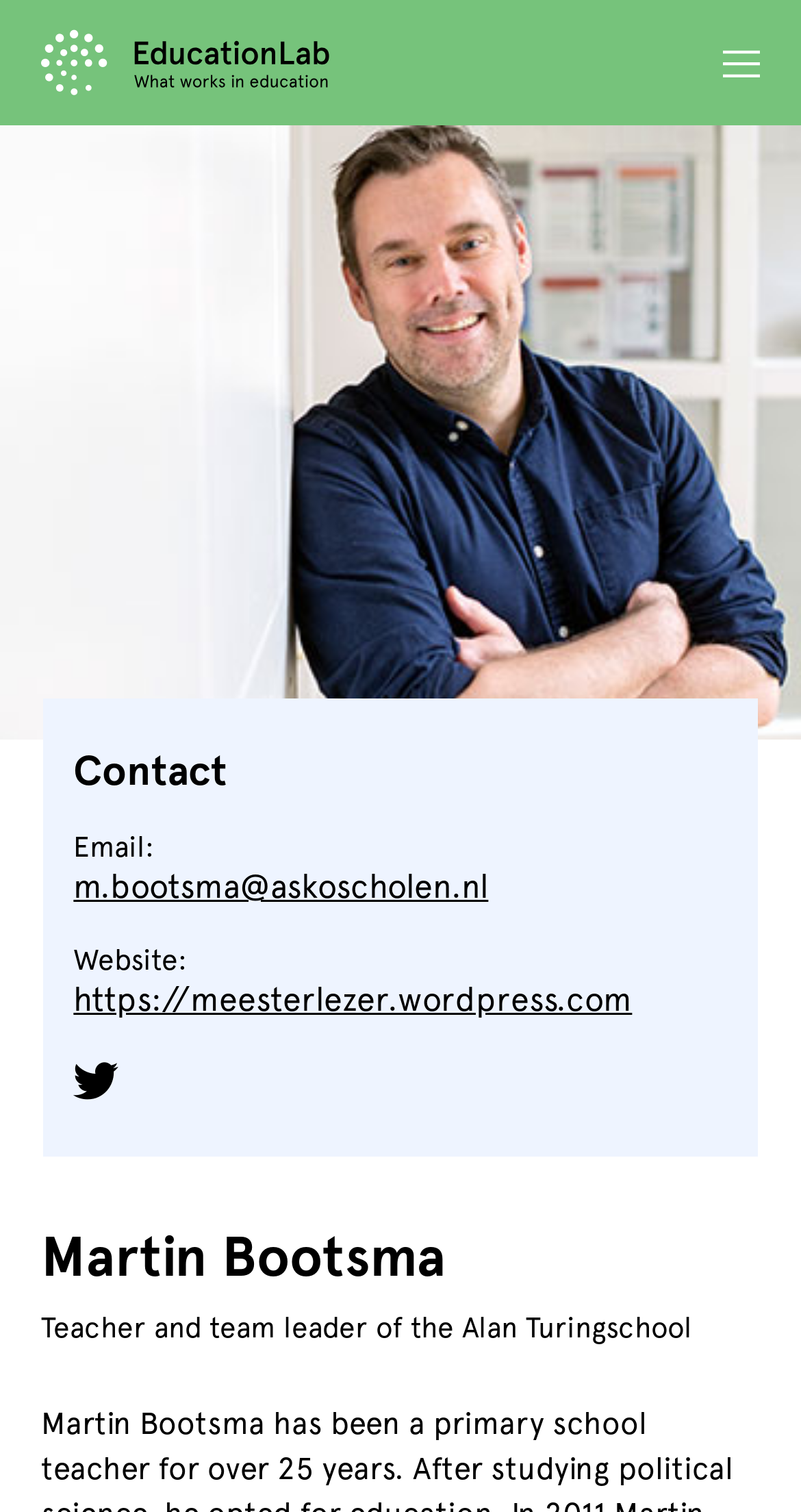Given the following UI element description: "https://meesterlezer.wordpress.com", find the bounding box coordinates in the webpage screenshot.

[0.092, 0.651, 0.908, 0.673]